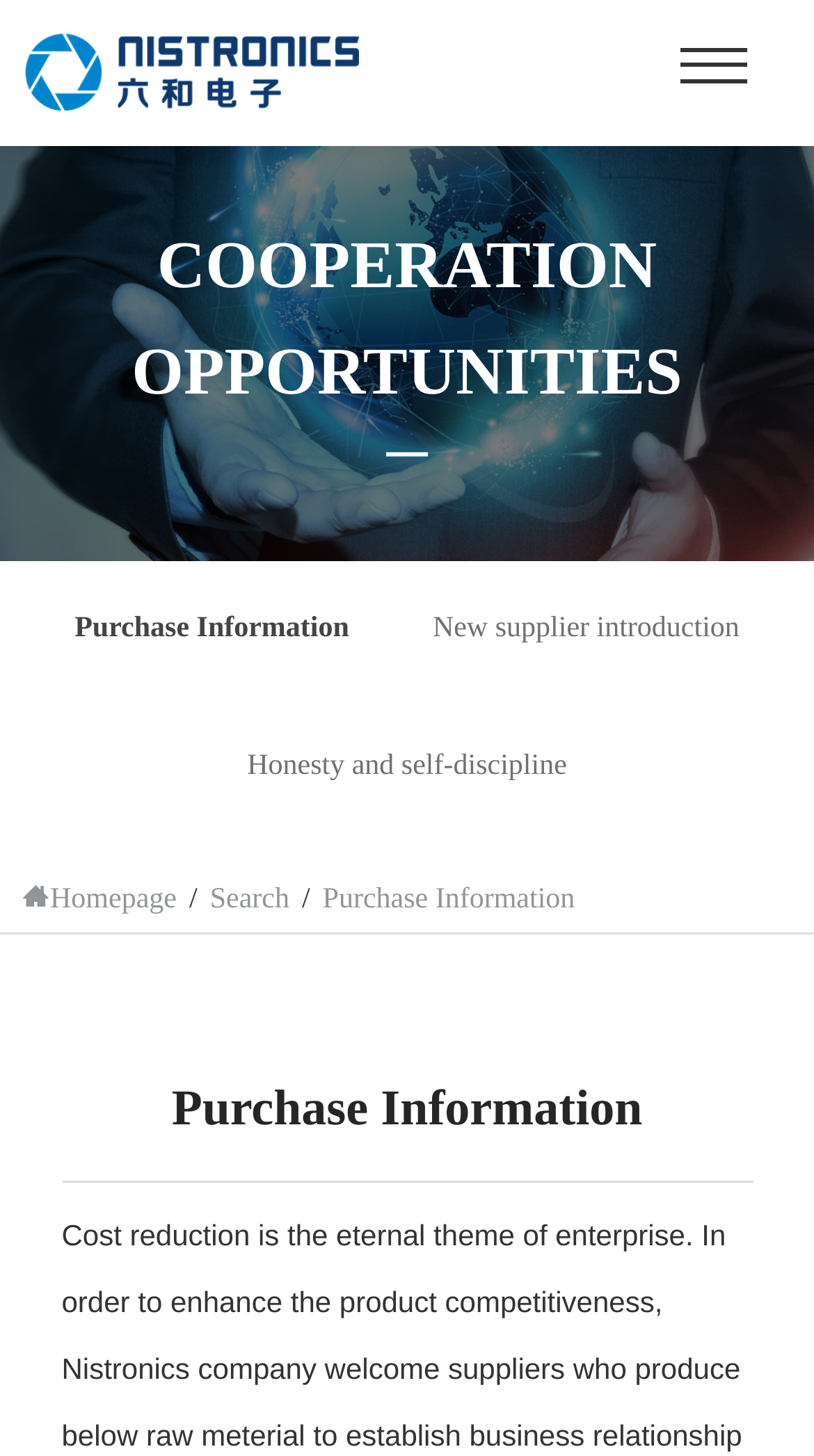Answer the question below in one word or phrase:
What is the last link on the webpage?

Search